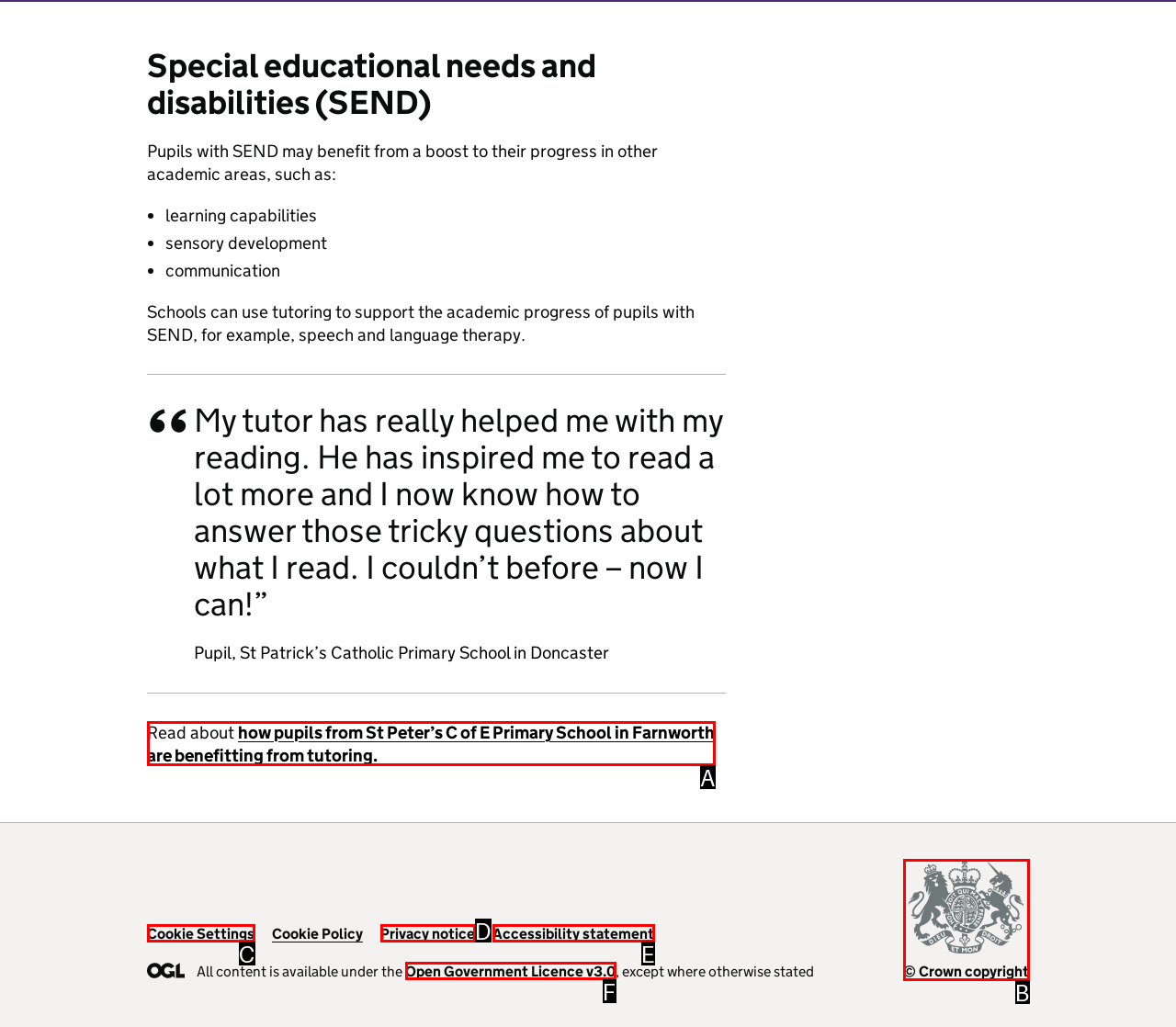Using the element description: Open Government Licence v3.0, select the HTML element that matches best. Answer with the letter of your choice.

F